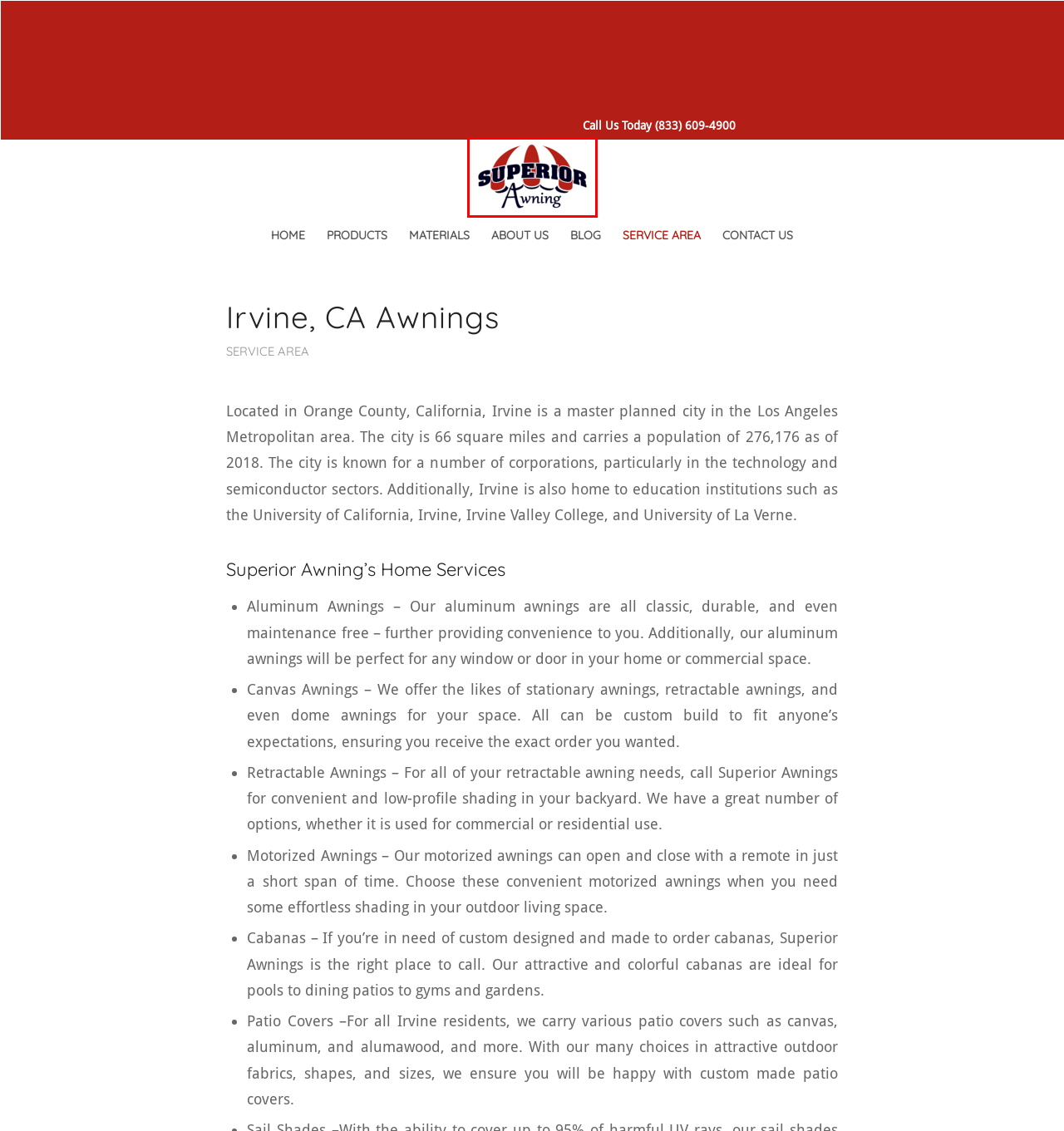You are given a screenshot of a webpage within which there is a red rectangle bounding box. Please choose the best webpage description that matches the new webpage after clicking the selected element in the bounding box. Here are the options:
A. Blog - Superior Awning
B. Los Angeles & Orange County Awnings Company | Superior Awning
C. Santa Monica, CA Awnings - Superior Awning
D. Torrance, CA Awnings - Superior Awning
E. Orange County, CA Awnings - Superior Awning
F. Irvine, CA Awnings - Superior Awning
G. About Superior Awning
H. Pasadena, CA Awnings - Superior Awning

B